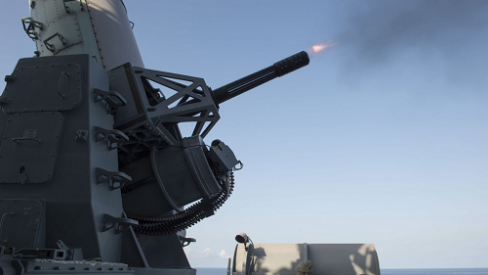Describe all the elements visible in the image meticulously.

The image captures a naval cannon firing, showcasing the moment of discharge as a burst of flame exits the barrel. The cannon is mounted on a naval vessel, highlighting its strategic functionality in maritime defense operations. The intricate design of the cannon's structure is visible, revealing various mechanical components that support its operation. The background features a blue ocean, emphasizing the setting within a military context. This image likely represents the capabilities of modern naval artillery in action, underscoring the power and precision involved in maritime warfare.